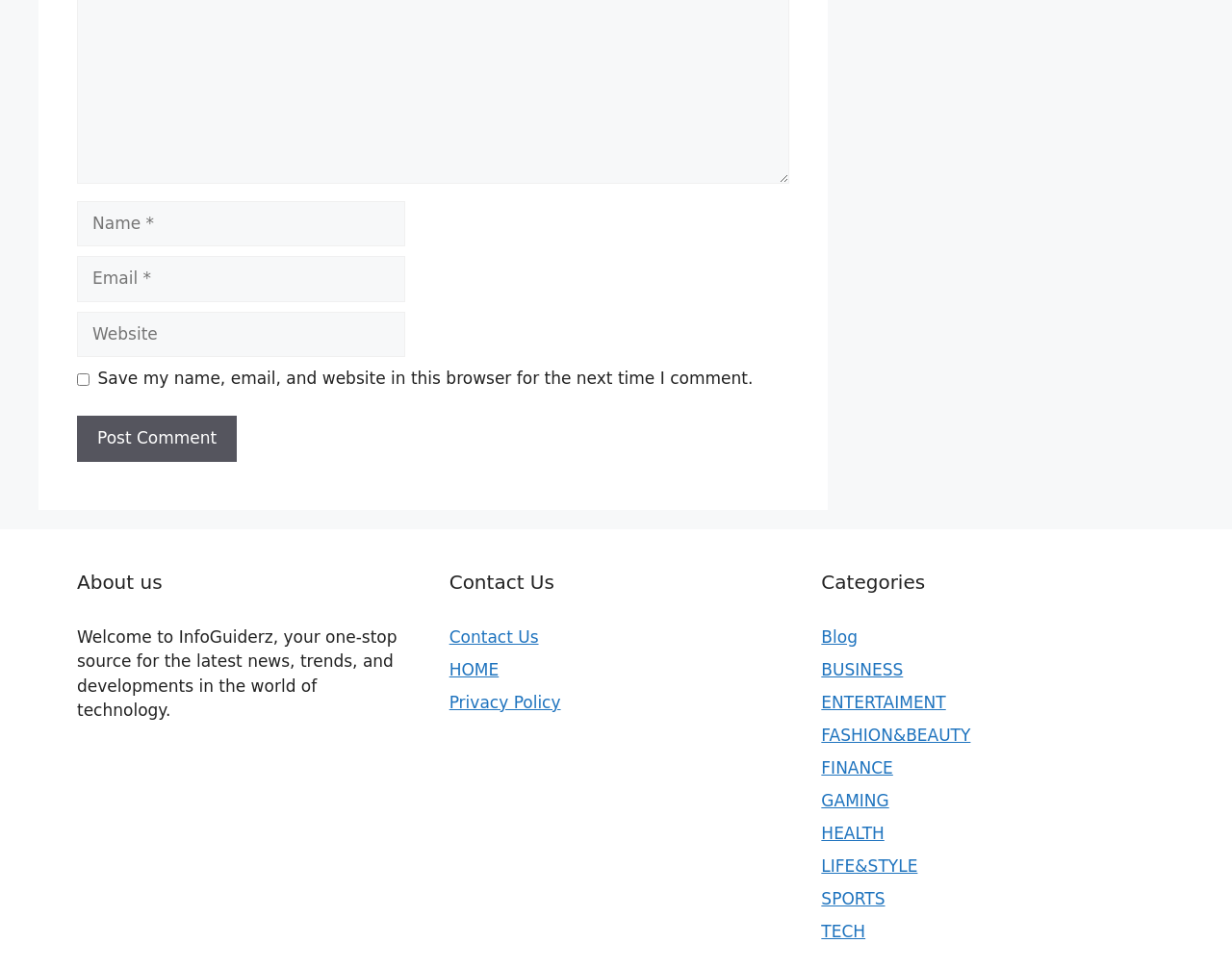Can you give a detailed response to the following question using the information from the image? How can I contact the website?

The webpage has a link titled 'Contact Us' which is likely the way to contact the website or its administrators.